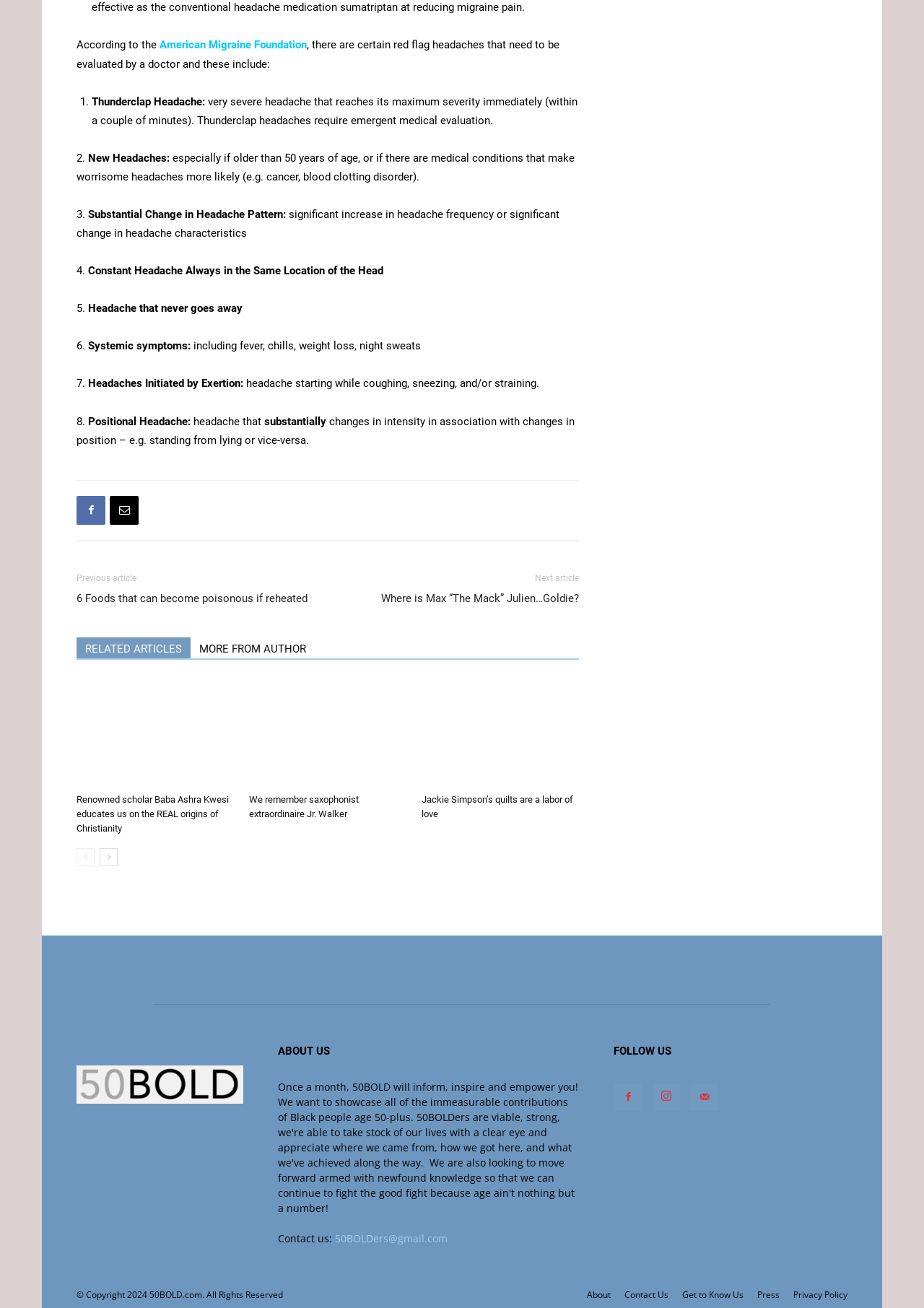Please locate the bounding box coordinates of the region I need to click to follow this instruction: "Click on the 'American Migraine Foundation' link".

[0.173, 0.029, 0.332, 0.039]